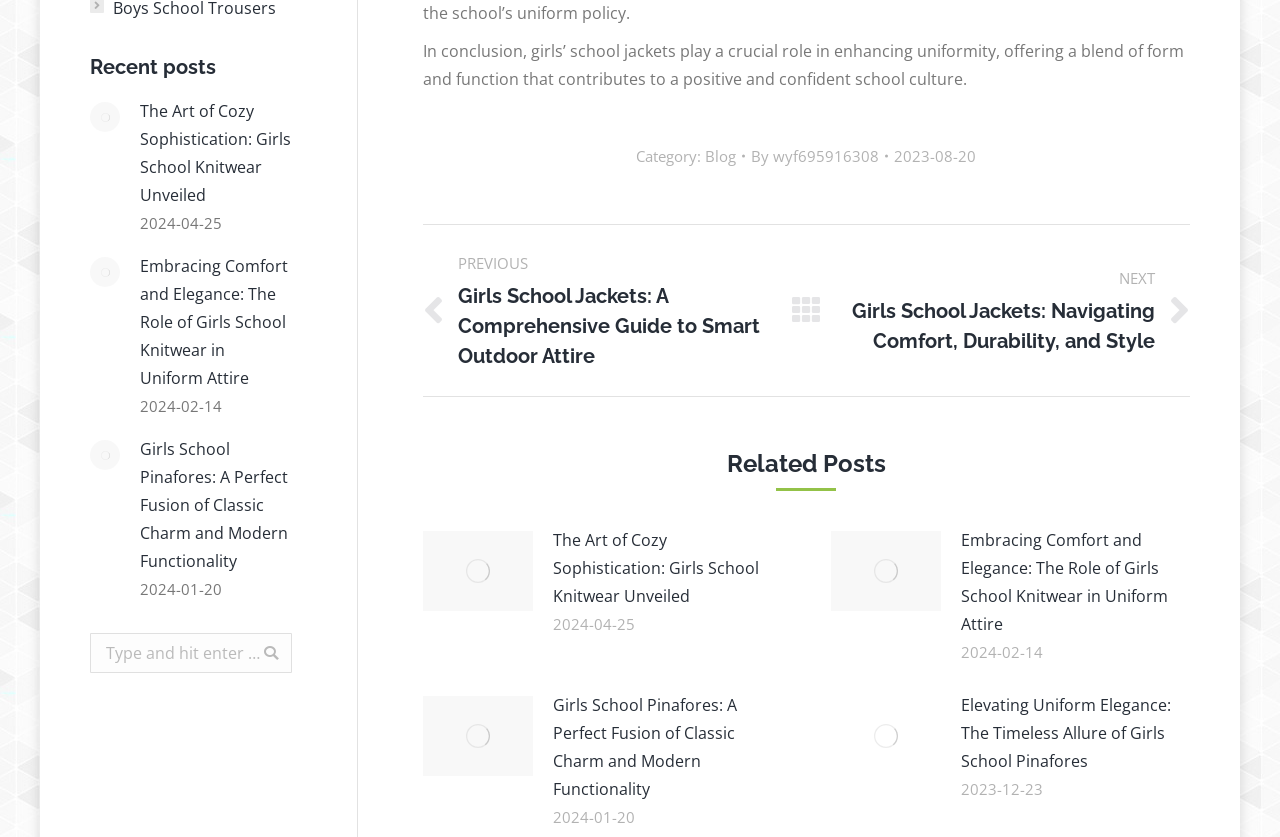Calculate the bounding box coordinates of the UI element given the description: "aria-label="Post image"".

[0.07, 0.122, 0.094, 0.158]